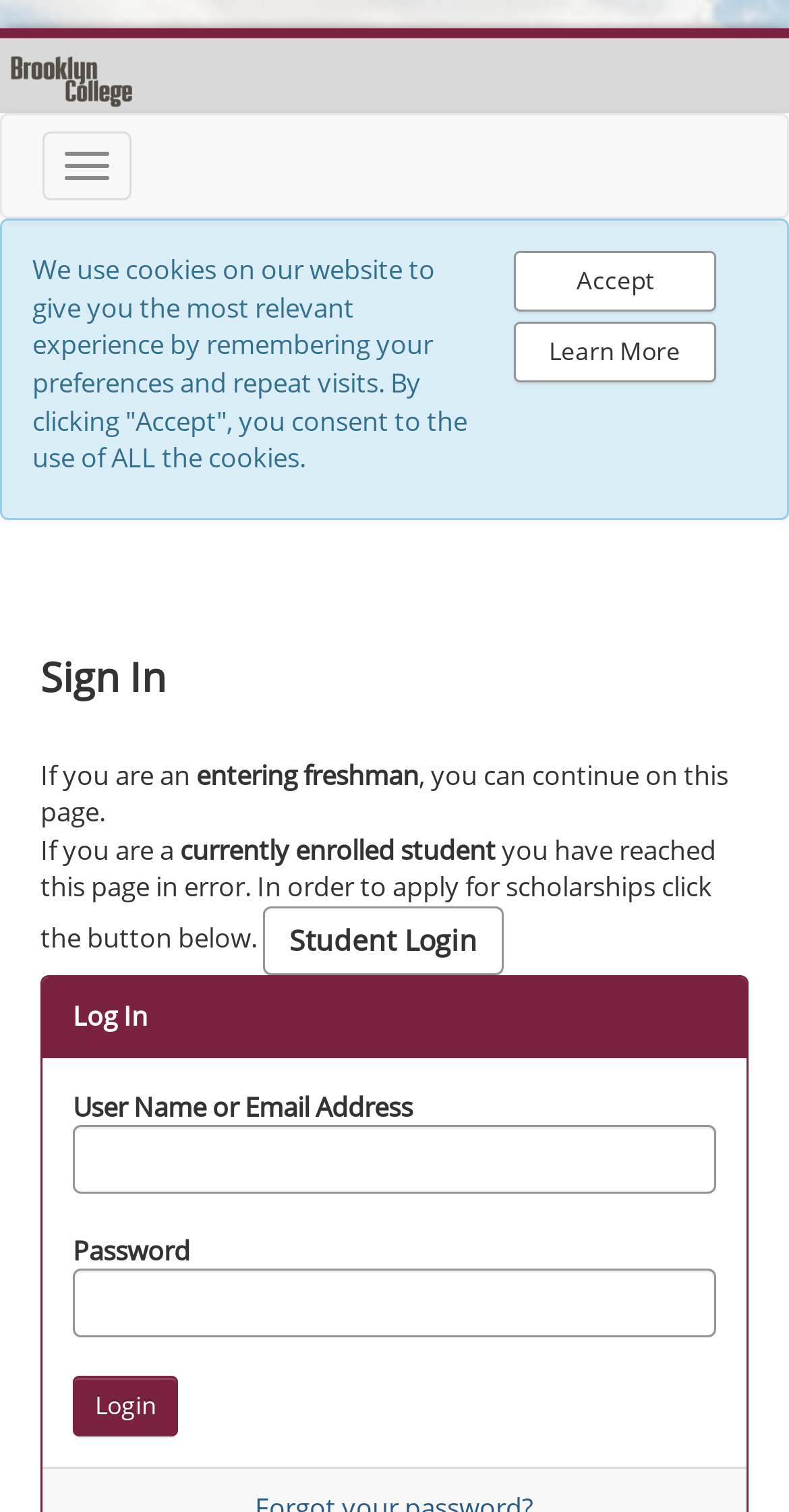Generate a comprehensive description of the webpage content.

The webpage is about applying for a scholarship. At the top, there is a header image that spans the entire width of the page. Below the header image, there is a toggle navigation button on the left side. 

A prominent alert message is displayed, taking up most of the width of the page, informing users about the website's cookie policy. The alert message contains a static text describing the cookie policy, an "Accept Cookie Policy" button, and a "Learn More" link.

On the left side, there is a "Sign In" heading, followed by a series of static texts that provide instructions for entering freshmen and currently enrolled students. The instructions are divided into two sections, with the first section addressing entering freshmen and the second section addressing currently enrolled students. 

For currently enrolled students, there is a link to "Student Login" and a button to log in below. The login section consists of two textboxes, one for "User Name or Email Address" and another for "Password", both of which are required fields. A "Login" button is located below the textboxes.

Overall, the webpage is focused on providing information and resources for students to apply for scholarships, with a prominent alert message about the website's cookie policy and a login section for students to access their accounts.